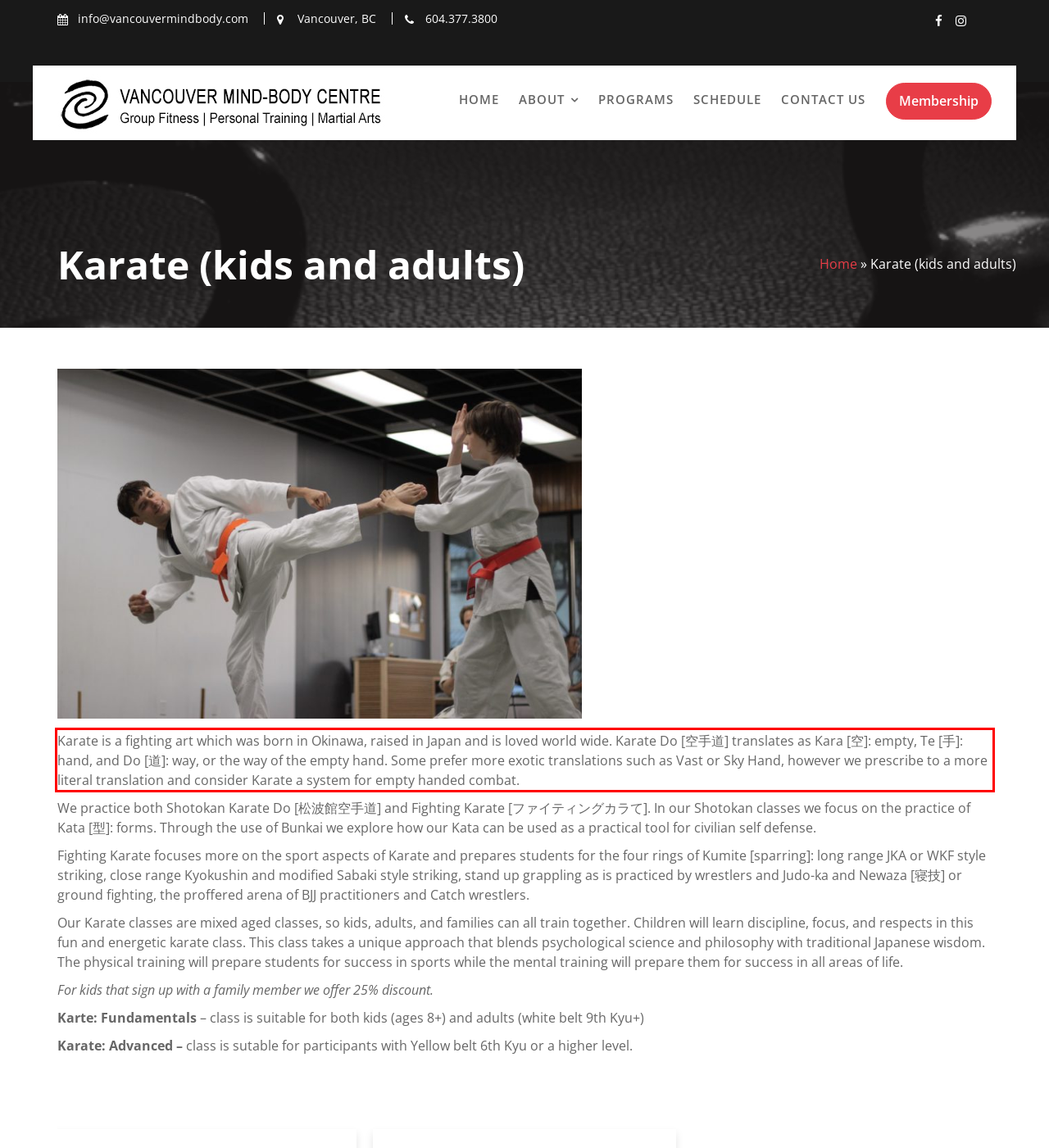You are presented with a screenshot containing a red rectangle. Extract the text found inside this red bounding box.

Karate is a fighting art which was born in Okinawa, raised in Japan and is loved world wide. Karate Do [空手道] translates as Kara [空]: empty, Te [手]: hand, and Do [道]: way, or the way of the empty hand. Some prefer more exotic translations such as Vast or Sky Hand, however we prescribe to a more literal translation and consider Karate a system for empty handed combat.